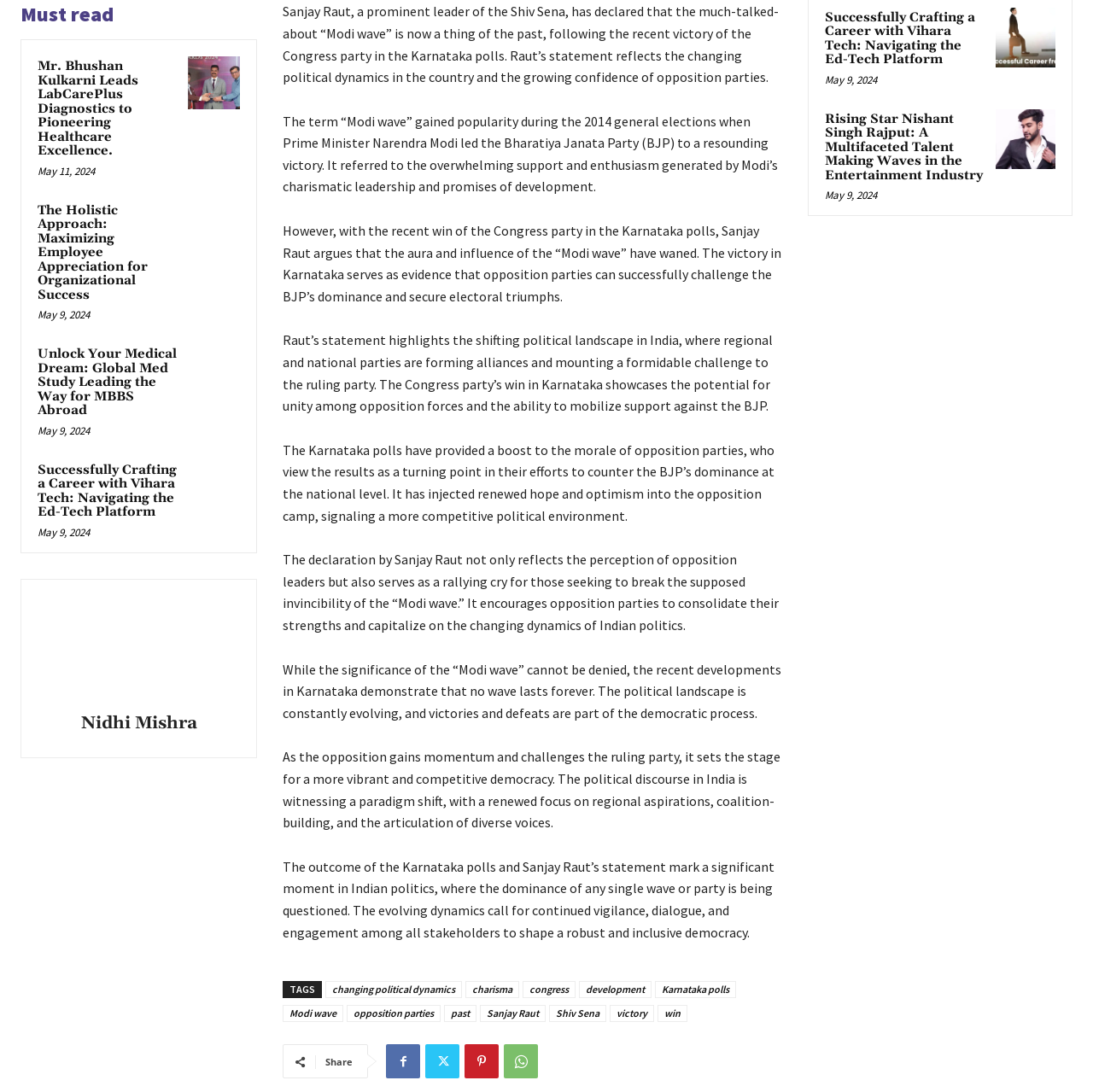Please provide a one-word or phrase answer to the question: 
What is the date of the latest article?

May 11, 2024